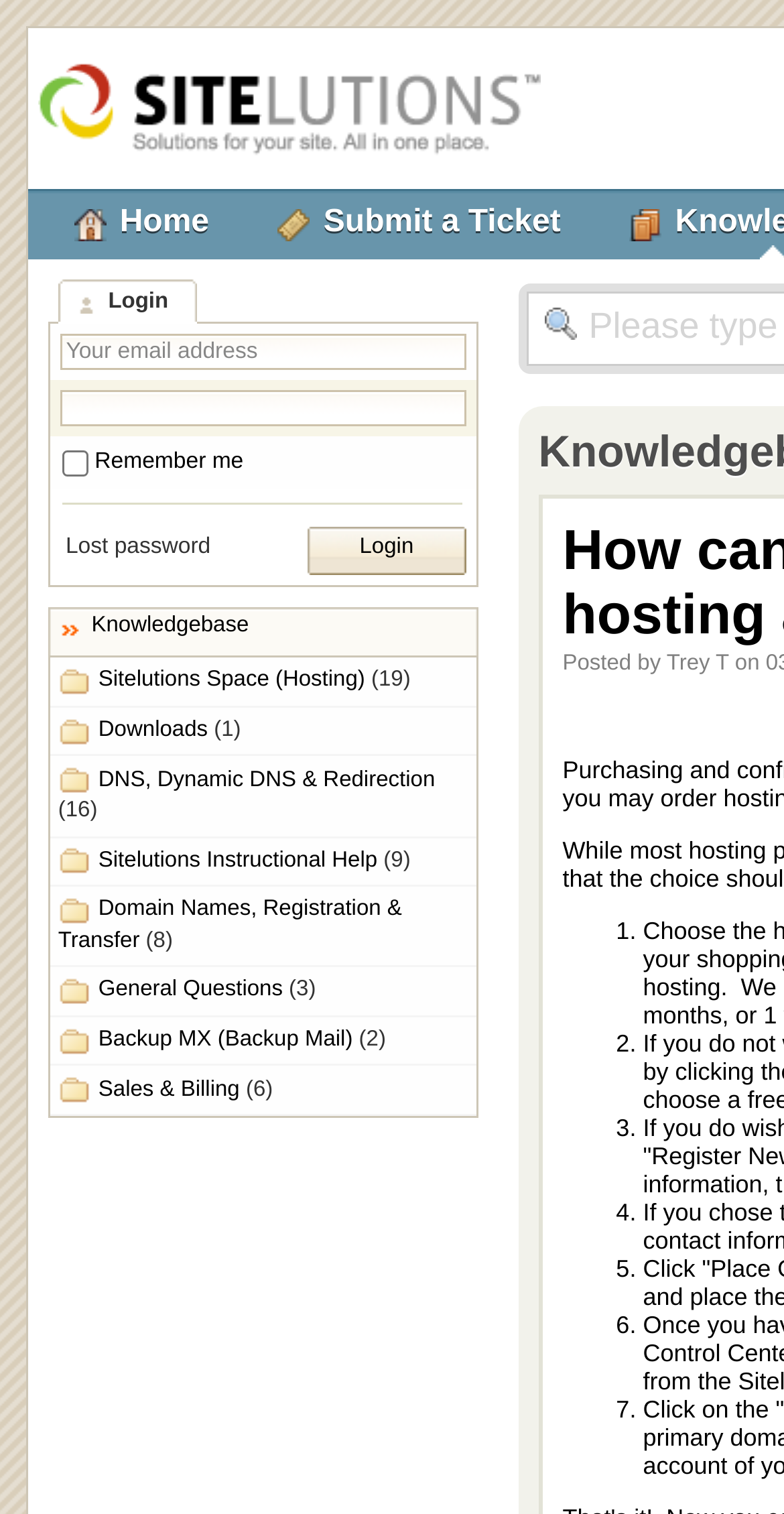Offer a detailed explanation of the webpage layout and contents.

This webpage is a help desk portal, specifically focused on hosting account purchases and configuration. At the top left, there is a Kayako Resolve logo, which is an image linked to the Kayako Resolve website. Next to the logo, there are three links: "Home", "Submit a Ticket", and a login link with a non-breaking space character (" ") prefix.

Below the top navigation links, there is a login form with two textboxes for email address and password, a "Remember me" checkbox, and a "Login" button. The email address textbox has a label "Your email address" above it. There is also a "Lost password" link nearby.

On the left side of the page, there is a vertical list of links categorized by topic, including "Knowledgebase", "Sitelutions Space (Hosting)", "Downloads", and several others. Each of these links has a number in parentheses, indicating the number of items within that category.

The webpage has a clean and organized layout, making it easy to navigate and find relevant information.